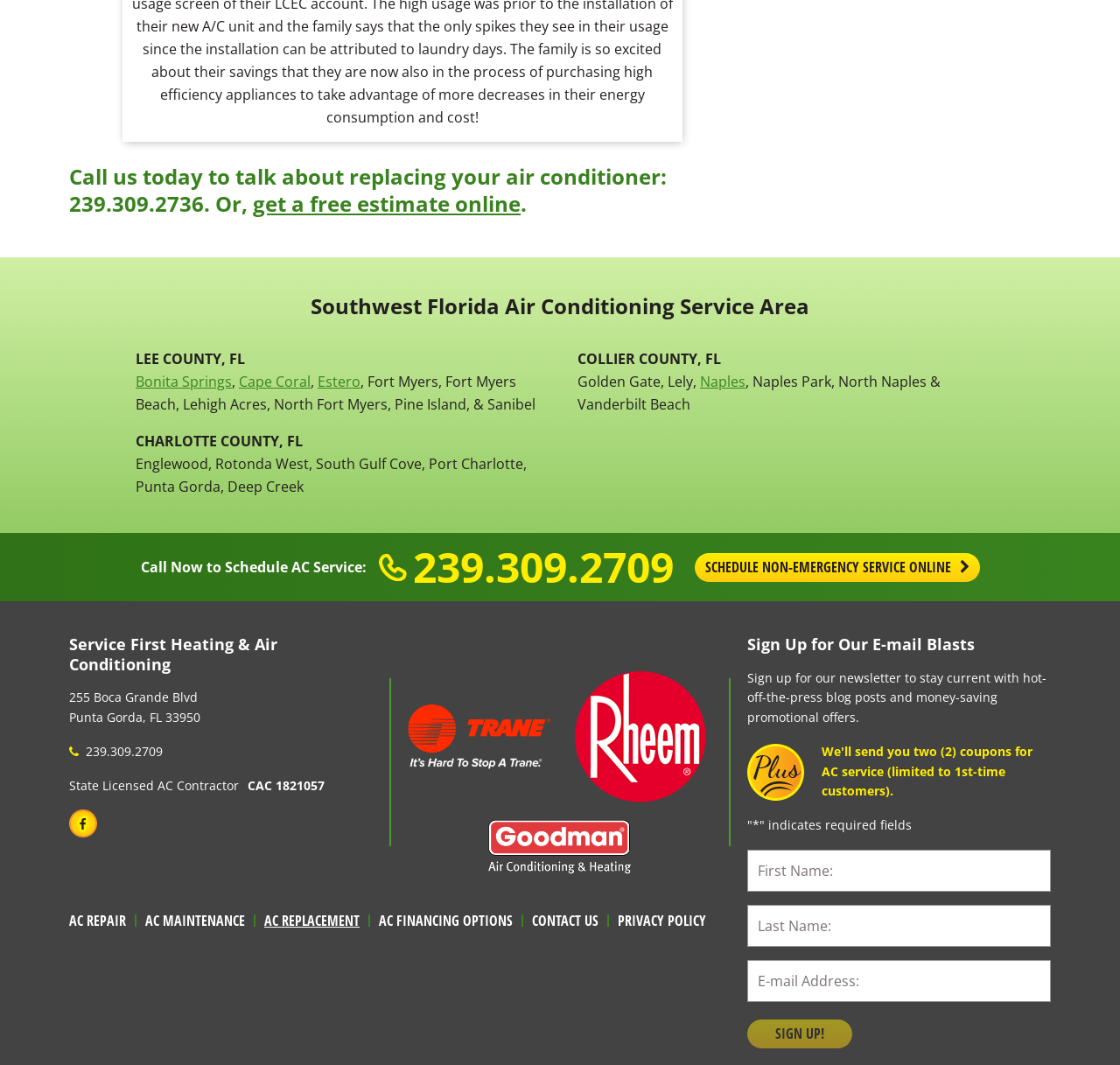Using the provided description name="input_2" placeholder="Last Name:", find the bounding box coordinates for the UI element. Provide the coordinates in (top-left x, top-left y, bottom-right x, bottom-right y) format, ensuring all values are between 0 and 1.

[0.667, 0.85, 0.938, 0.889]